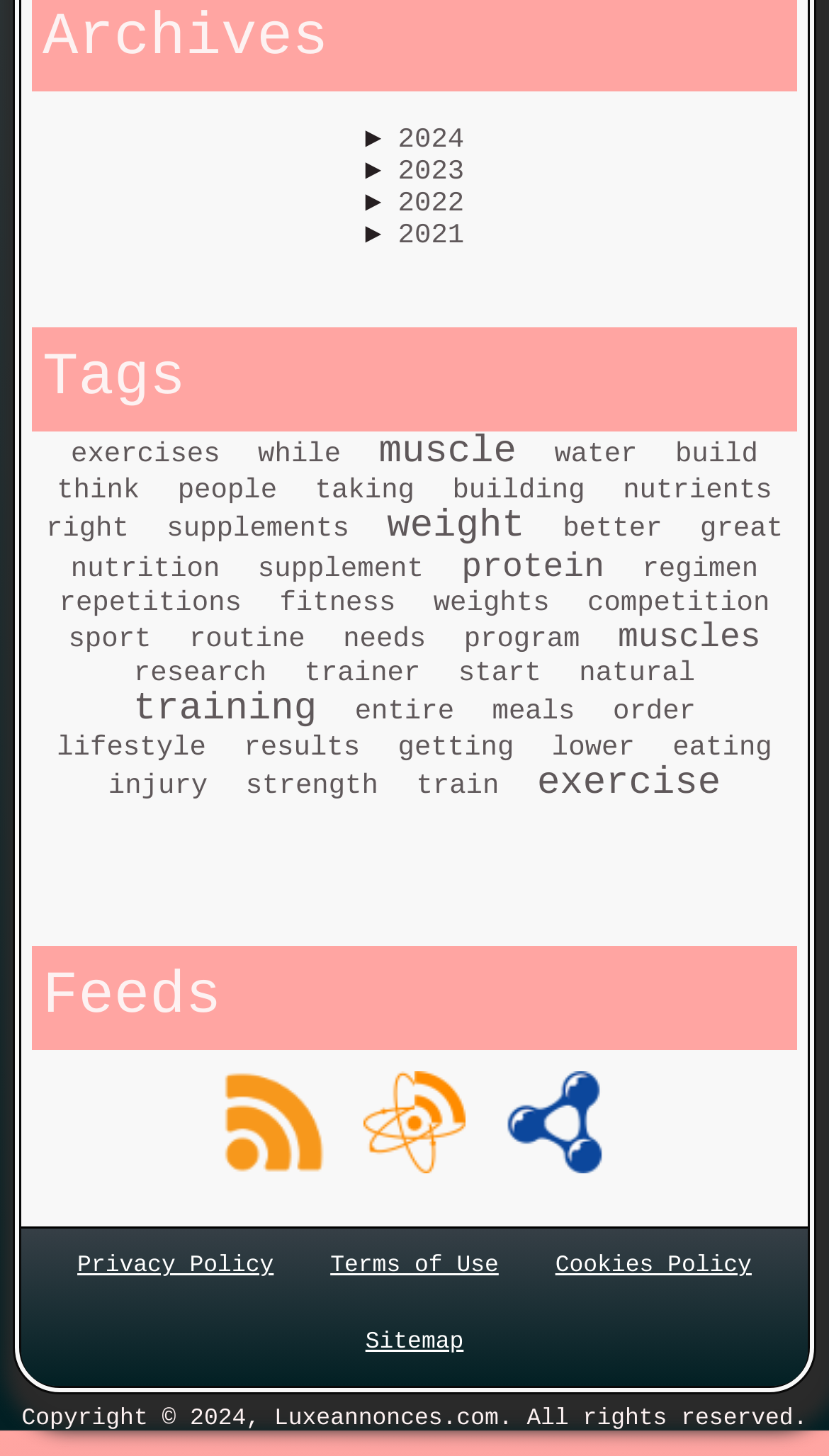Using the provided description Privacy Policy, find the bounding box coordinates for the UI element. Provide the coordinates in (top-left x, top-left y, bottom-right x, bottom-right y) format, ensuring all values are between 0 and 1.

[0.092, 0.889, 0.33, 0.908]